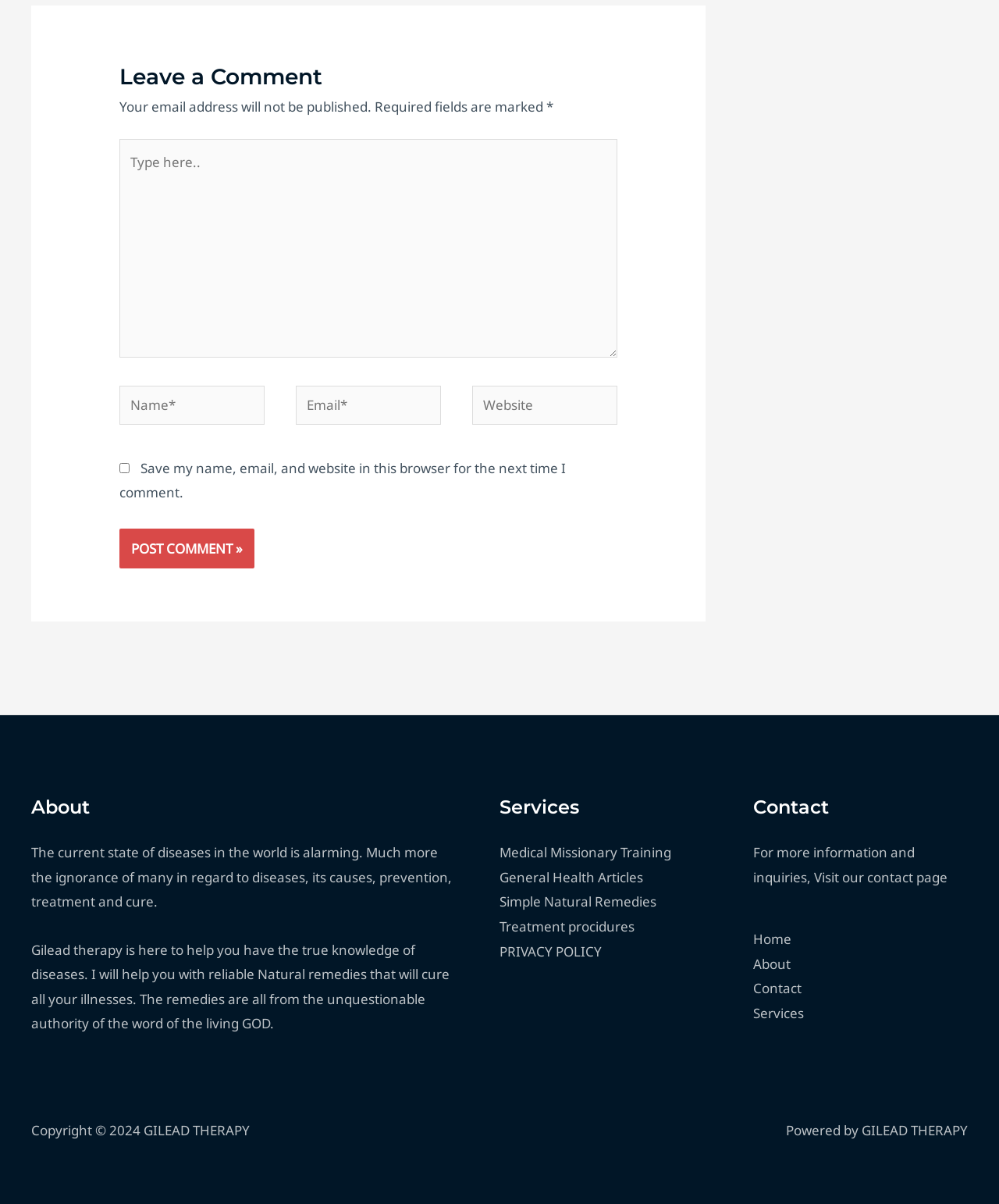Provide your answer in a single word or phrase: 
What is the topic of the website?

Health and diseases